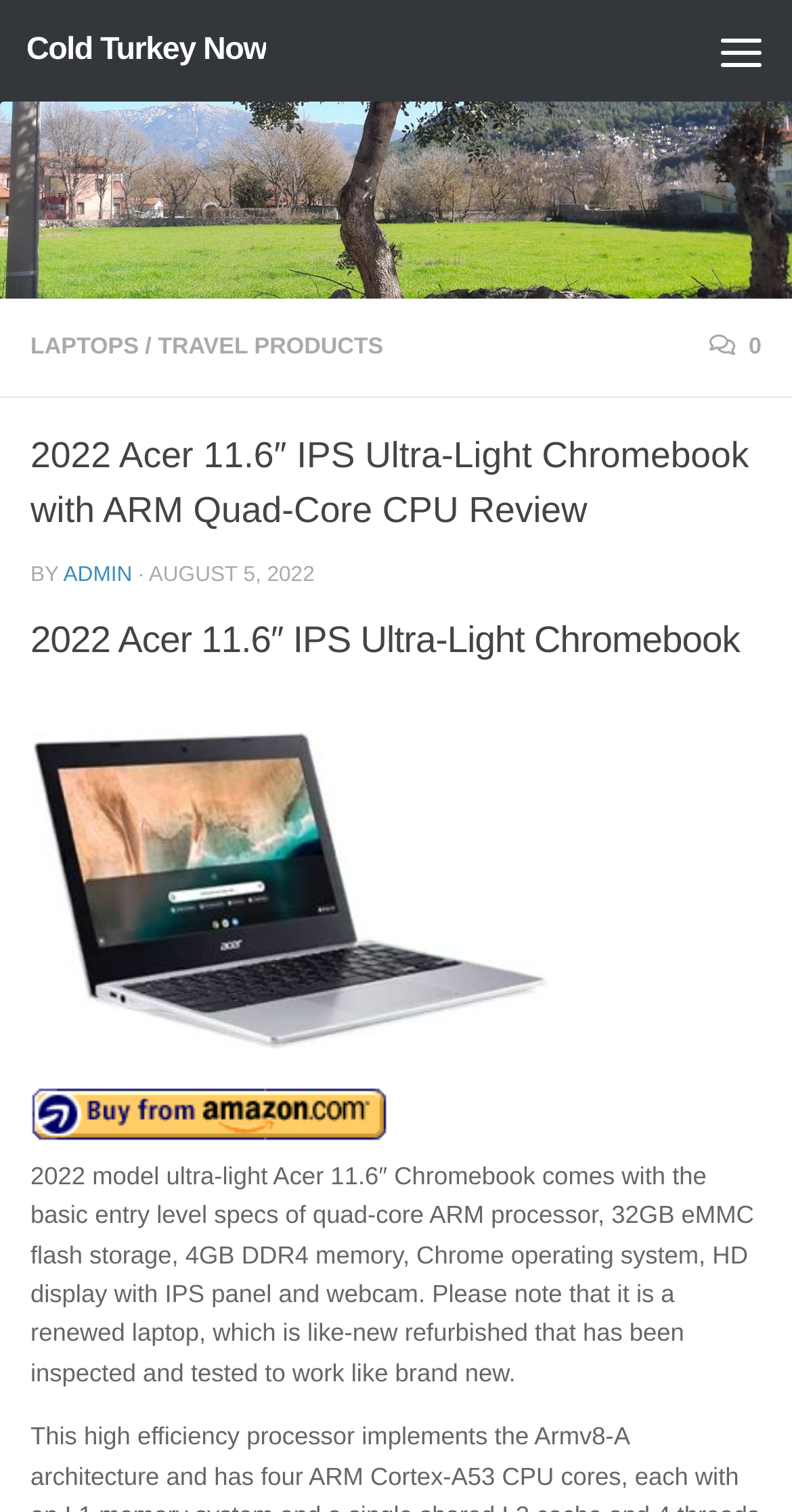Could you highlight the region that needs to be clicked to execute the instruction: "Click on the 'Menu' button"?

[0.872, 0.0, 1.0, 0.067]